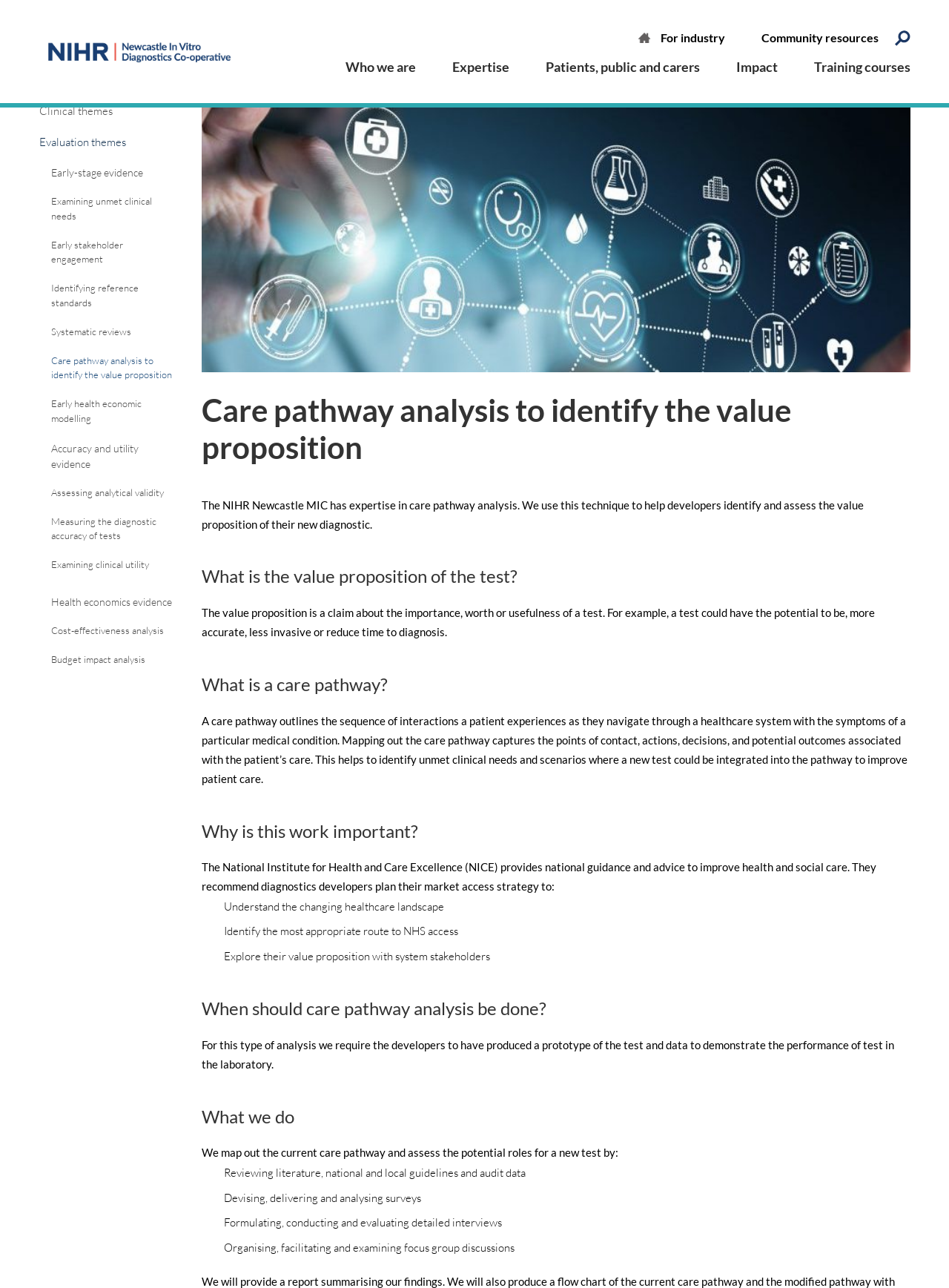What is the value proposition of a test?
Utilize the information in the image to give a detailed answer to the question.

The webpage defines the value proposition of a test as 'a claim about the importance, worth or usefulness of a test.' This is explained in the section 'What is the value proposition of the test?'.